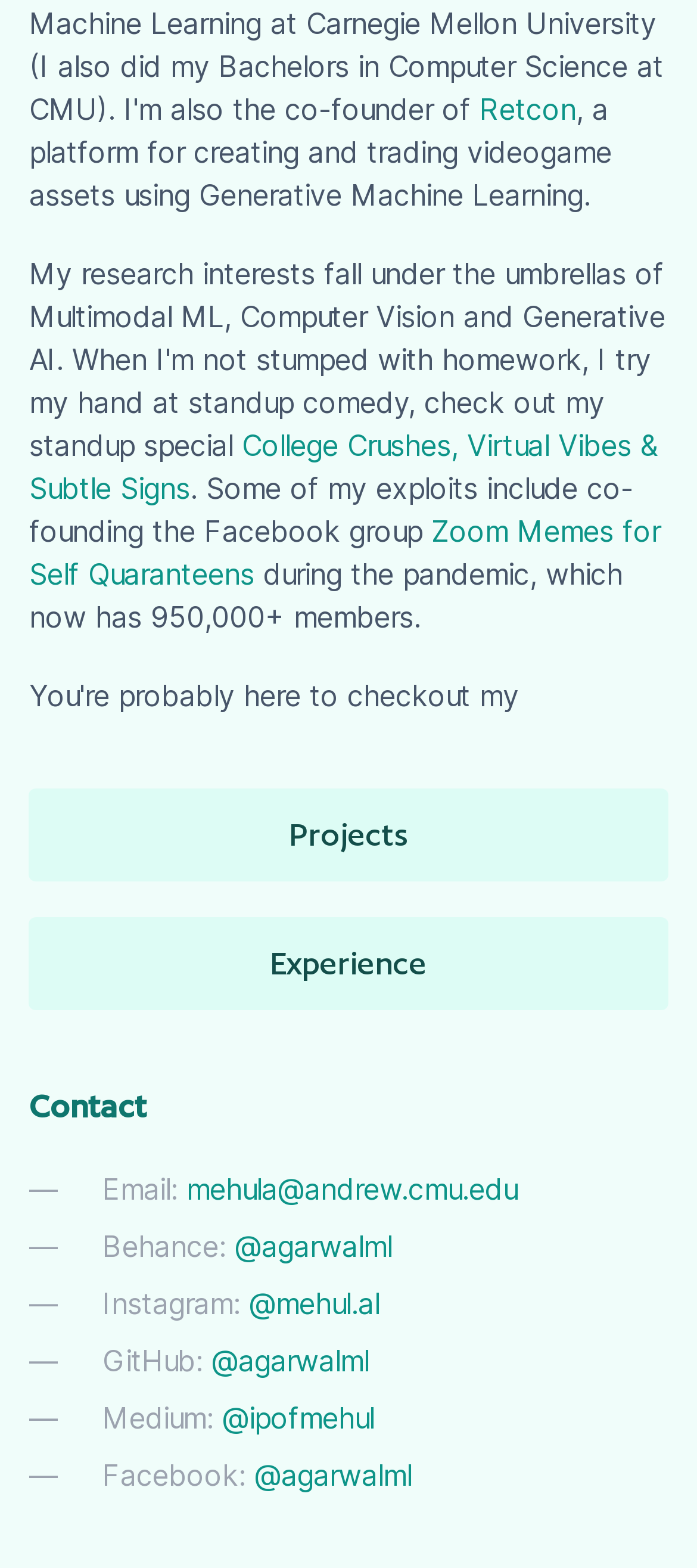Identify the bounding box coordinates of the section that should be clicked to achieve the task described: "explore College Crushes, Virtual Vibes & Subtle Signs".

[0.042, 0.273, 0.944, 0.323]